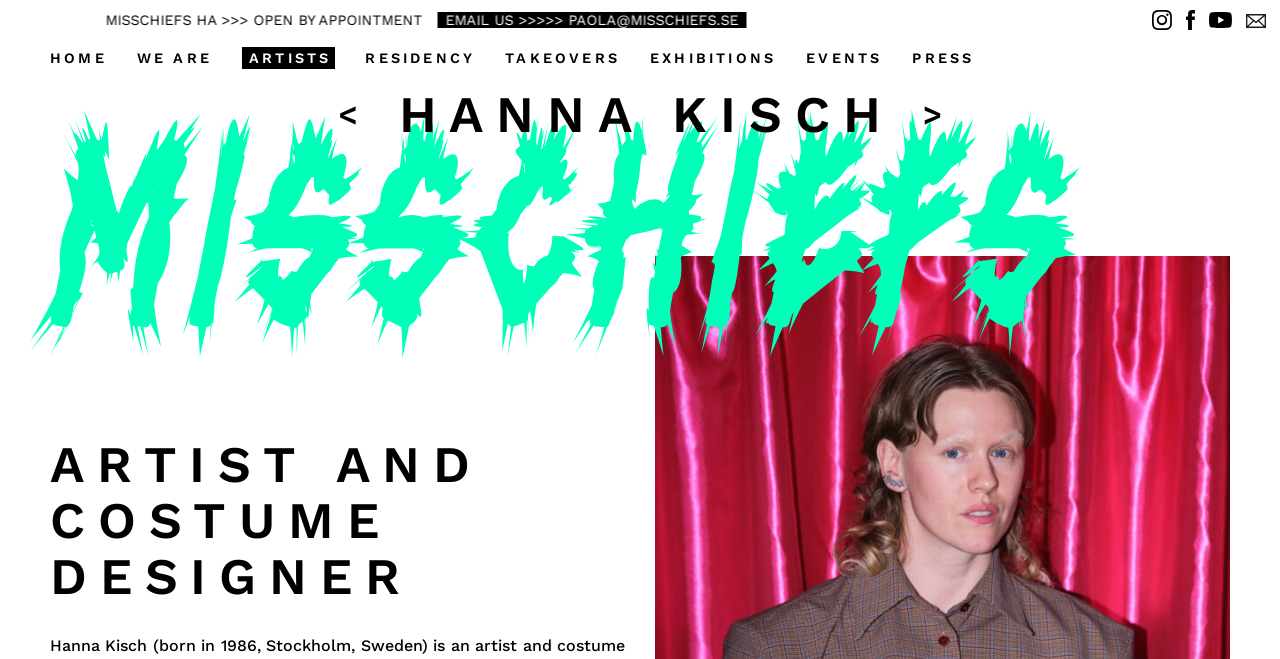Can you specify the bounding box coordinates of the area that needs to be clicked to fulfill the following instruction: "Share via Twitter"?

None